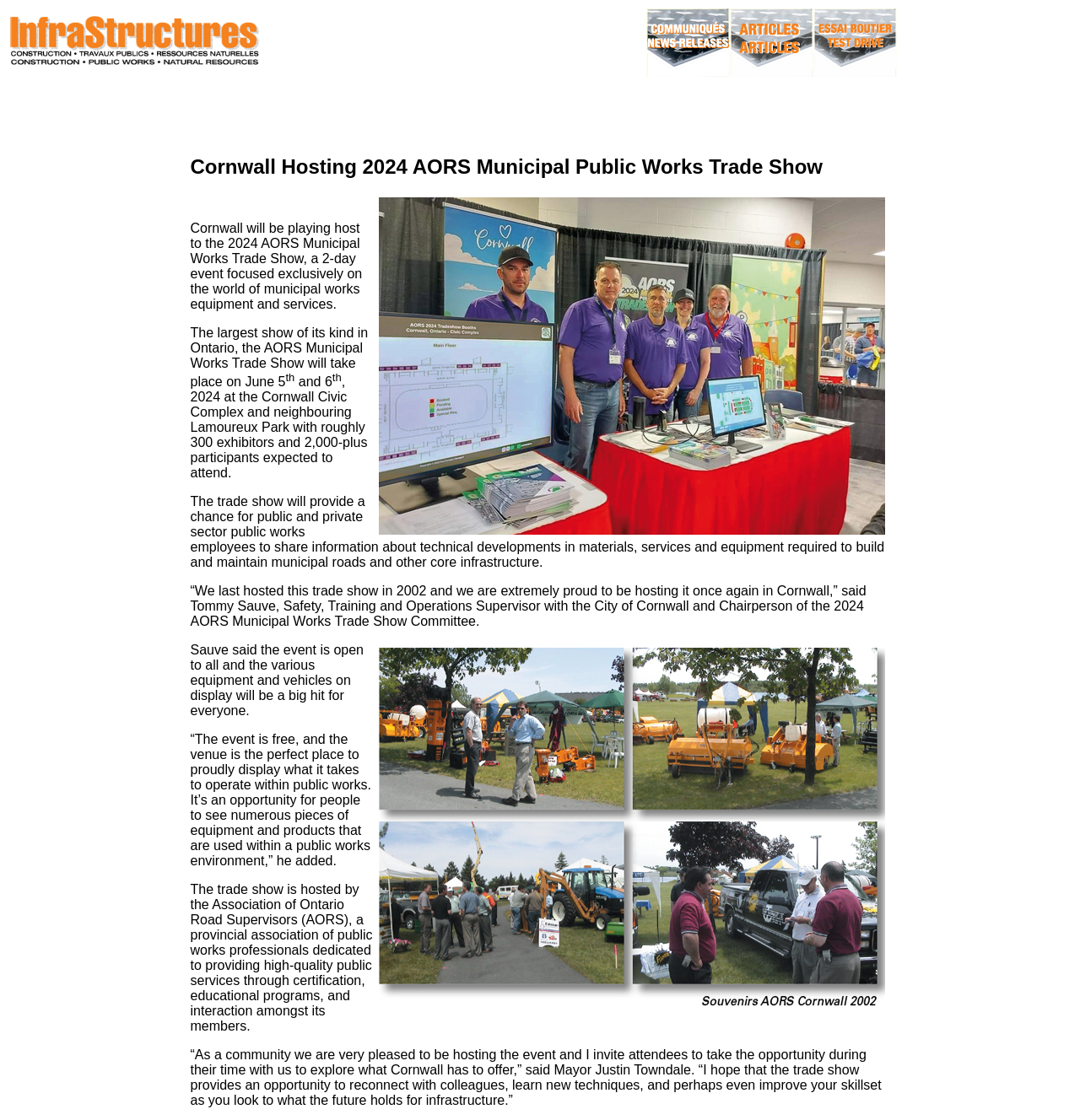Please reply to the following question using a single word or phrase: 
Who is the Chairperson of the 2024 AORS Municipal Works Trade Show Committee?

Tommy Sauve